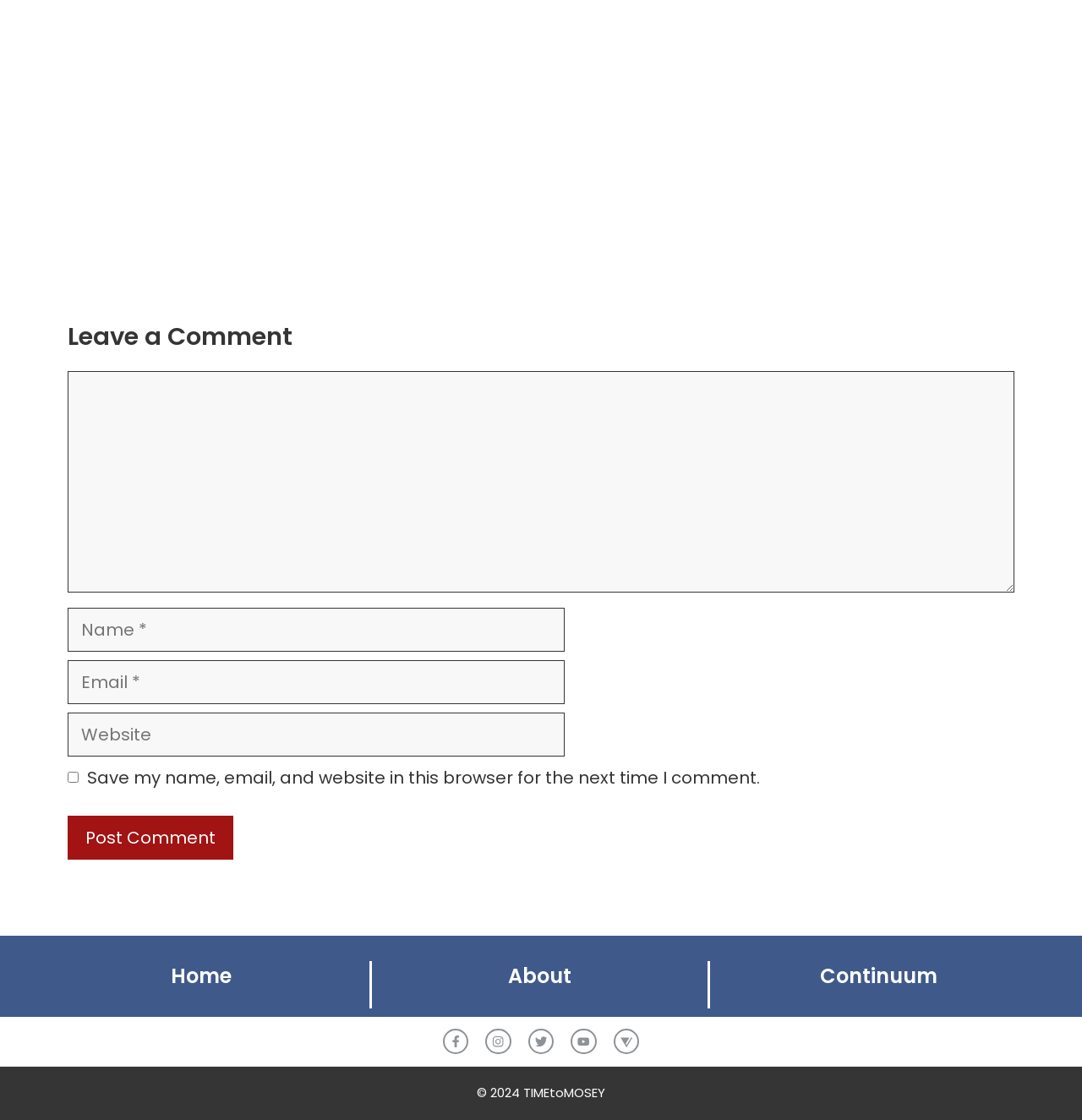What is the copyright information at the bottom of the page?
Use the information from the image to give a detailed answer to the question.

The StaticText element at the bottom of the page reads '© 2024 TIMEtoMOSEY', indicating that the website is copyrighted by TIMEtoMOSEY in 2024.